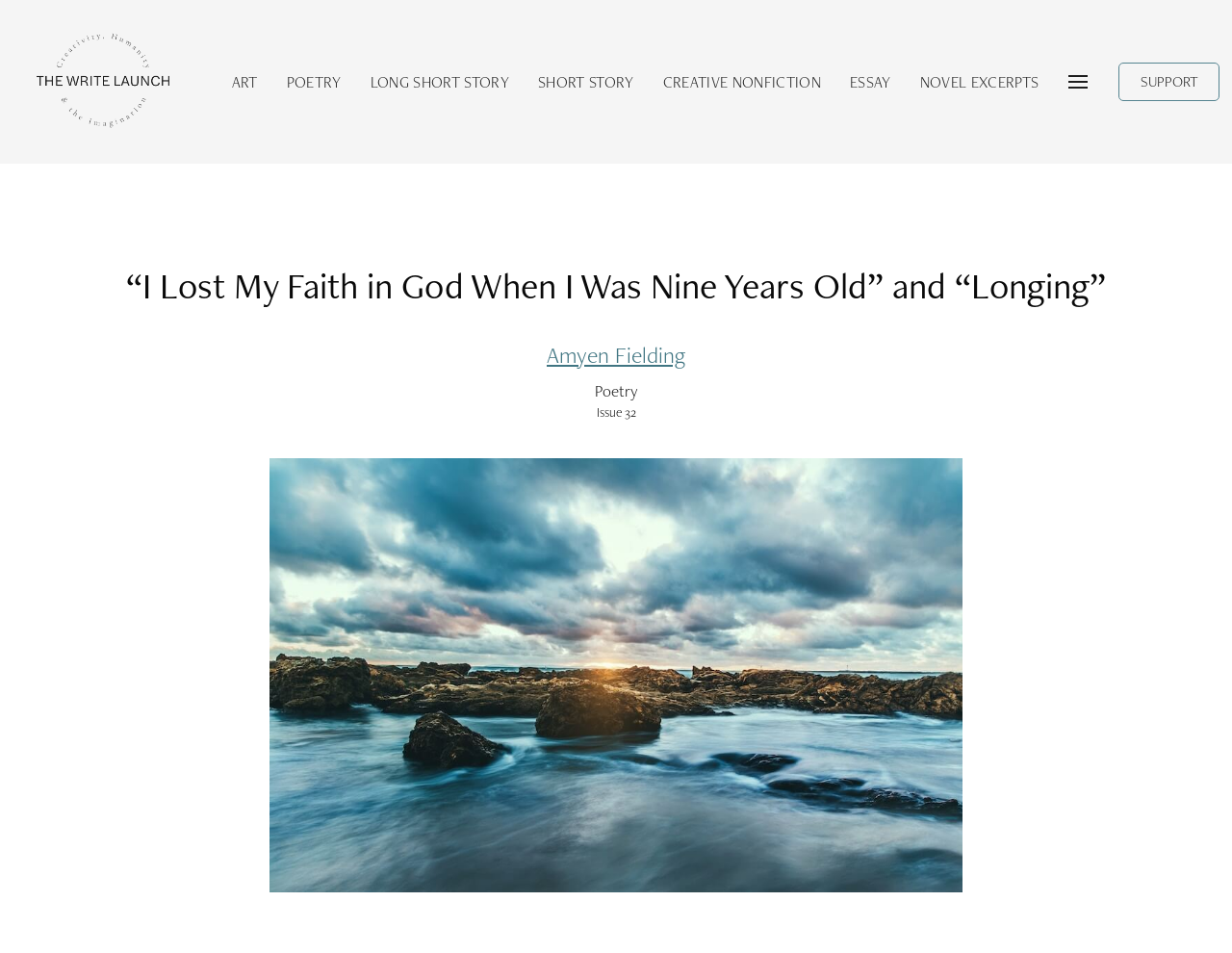Locate the bounding box coordinates of the area you need to click to fulfill this instruction: 'Toggle the dropdown content'. The coordinates must be in the form of four float numbers ranging from 0 to 1: [left, top, right, bottom].

[0.847, 0.06, 0.887, 0.112]